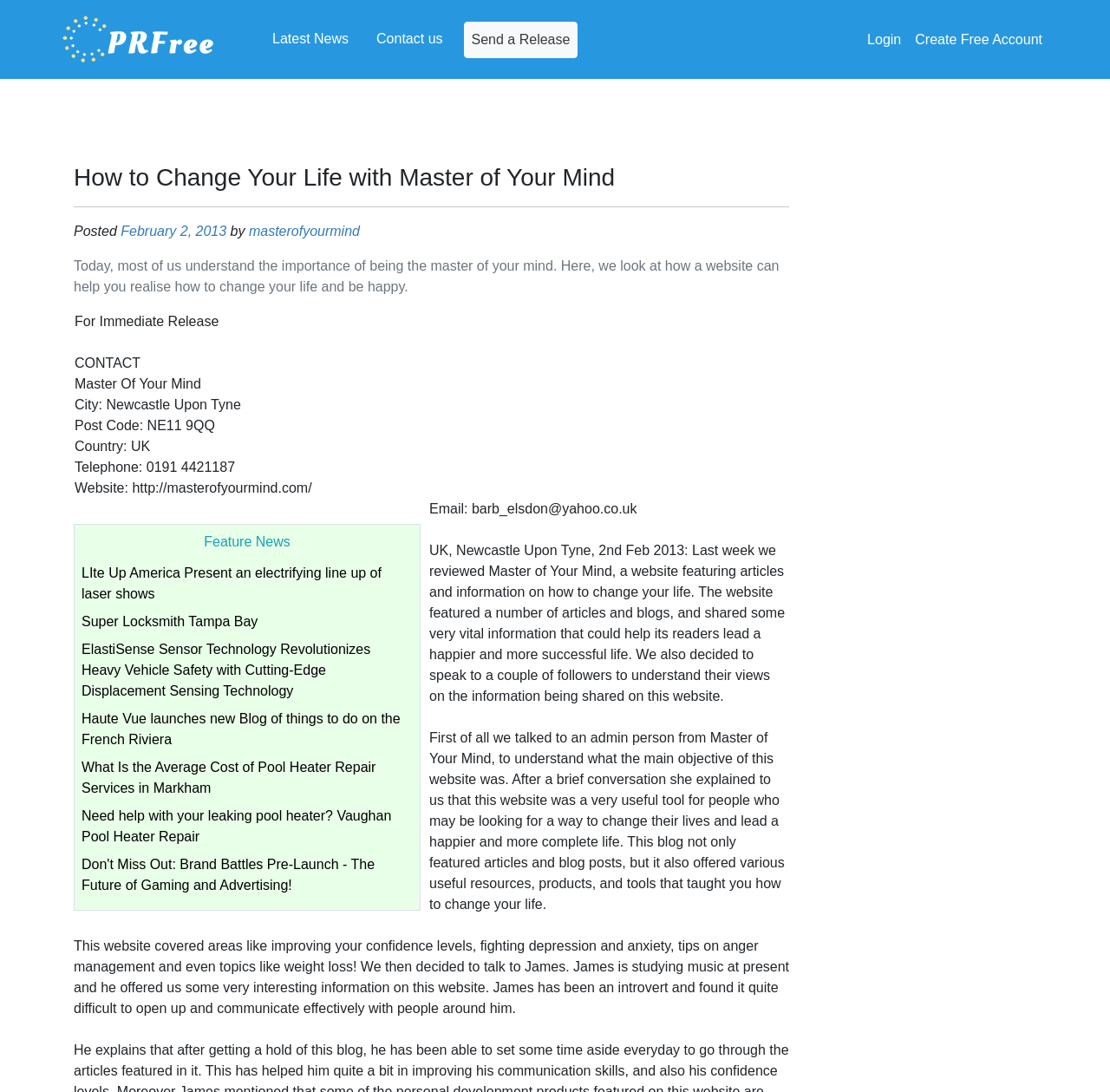Determine the bounding box coordinates of the clickable region to follow the instruction: "Click on 'Latest News' link".

[0.239, 0.019, 0.32, 0.051]